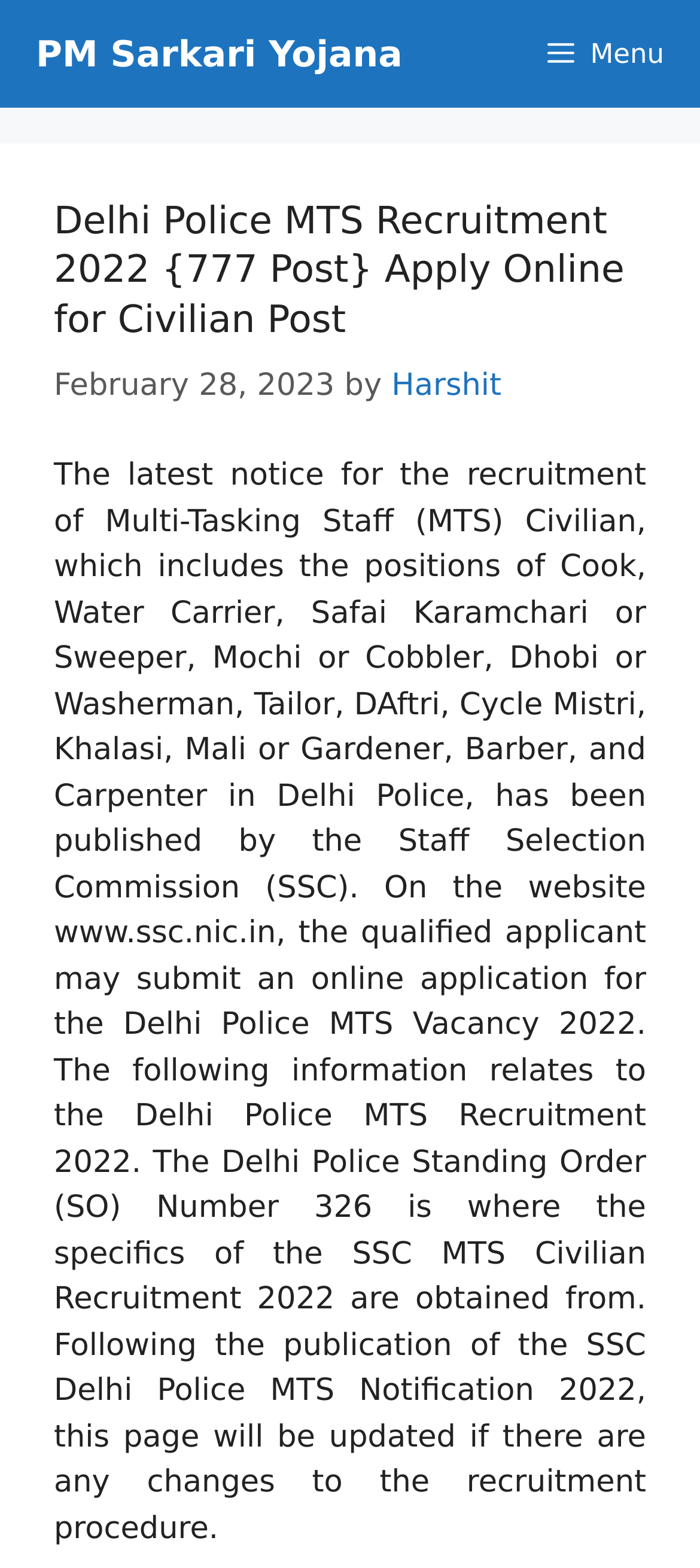Detail the webpage's structure and highlights in your description.

The webpage is about Delhi Police MTS Recruitment 2022. At the top, there is a navigation bar labeled "Primary" that spans the entire width of the page. On the left side of the navigation bar, there is a link to "PM Sarkari Yojana", and on the right side, there is a button labeled "Menu" that is not expanded.

Below the navigation bar, there is a header section that takes up about a quarter of the page's height. Within this section, there is a heading that reads "Delhi Police MTS Recruitment 2022 {777 Post} Apply Online for Civilian Post". Below the heading, there is a timestamp indicating that the content was published on February 28, 2023, followed by the author's name, "Harshit".

The main content of the page is a block of text that provides information about the Delhi Police MTS Recruitment 2022. The text explains that the Staff Selection Commission (SSC) has published a notice for the recruitment of Multi-Tasking Staff (MTS) Civilian, which includes various positions such as Cook, Water Carrier, and Carpenter. It also mentions that eligible applicants can submit an online application on the website www.ssc.nic.in. The text provides further details about the recruitment process and mentions that the page will be updated if there are any changes.